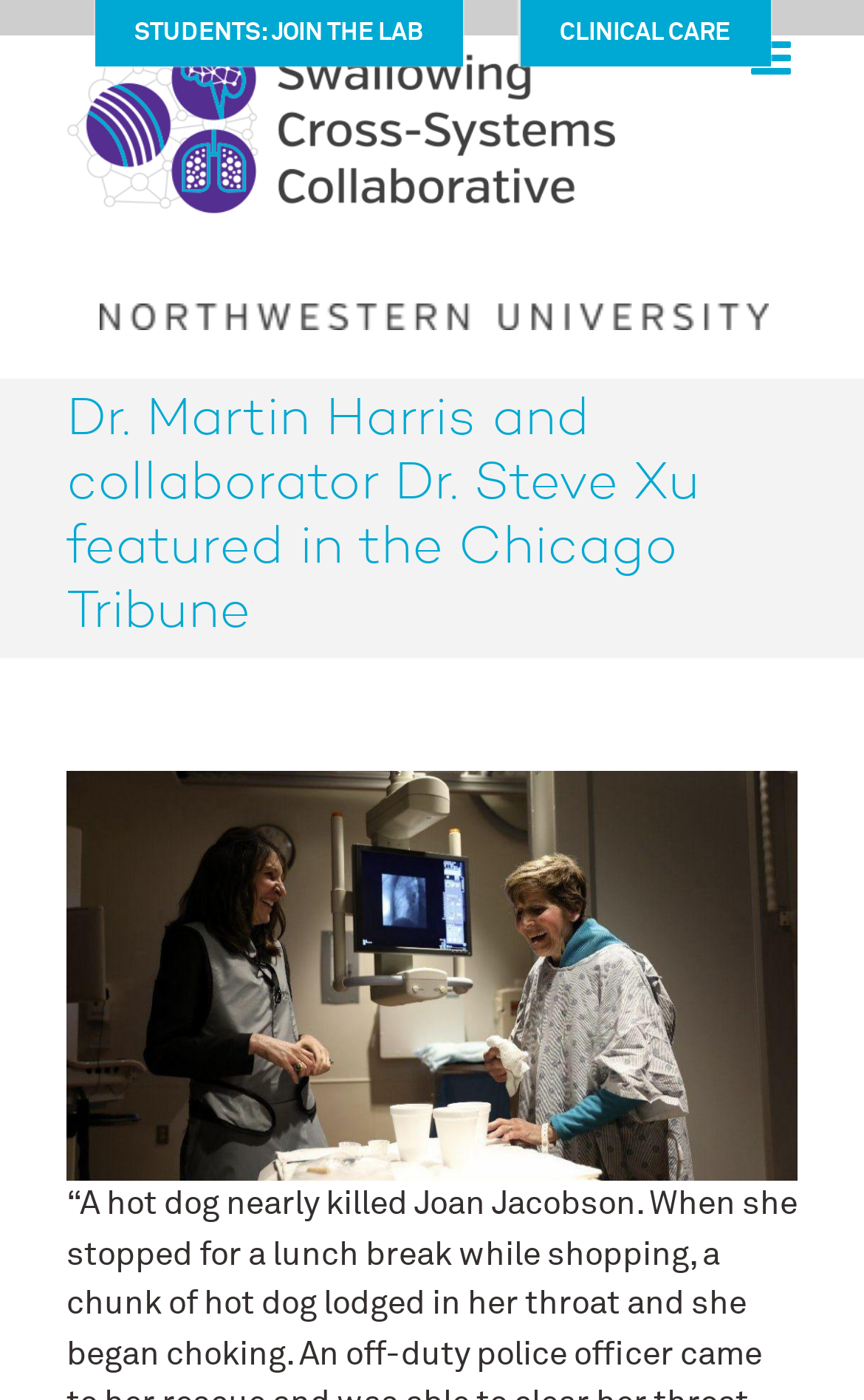Based on the element description: "Students: Join the Lab", identify the UI element and provide its bounding box coordinates. Use four float numbers between 0 and 1, [left, top, right, bottom].

[0.122, 0.0, 0.522, 0.047]